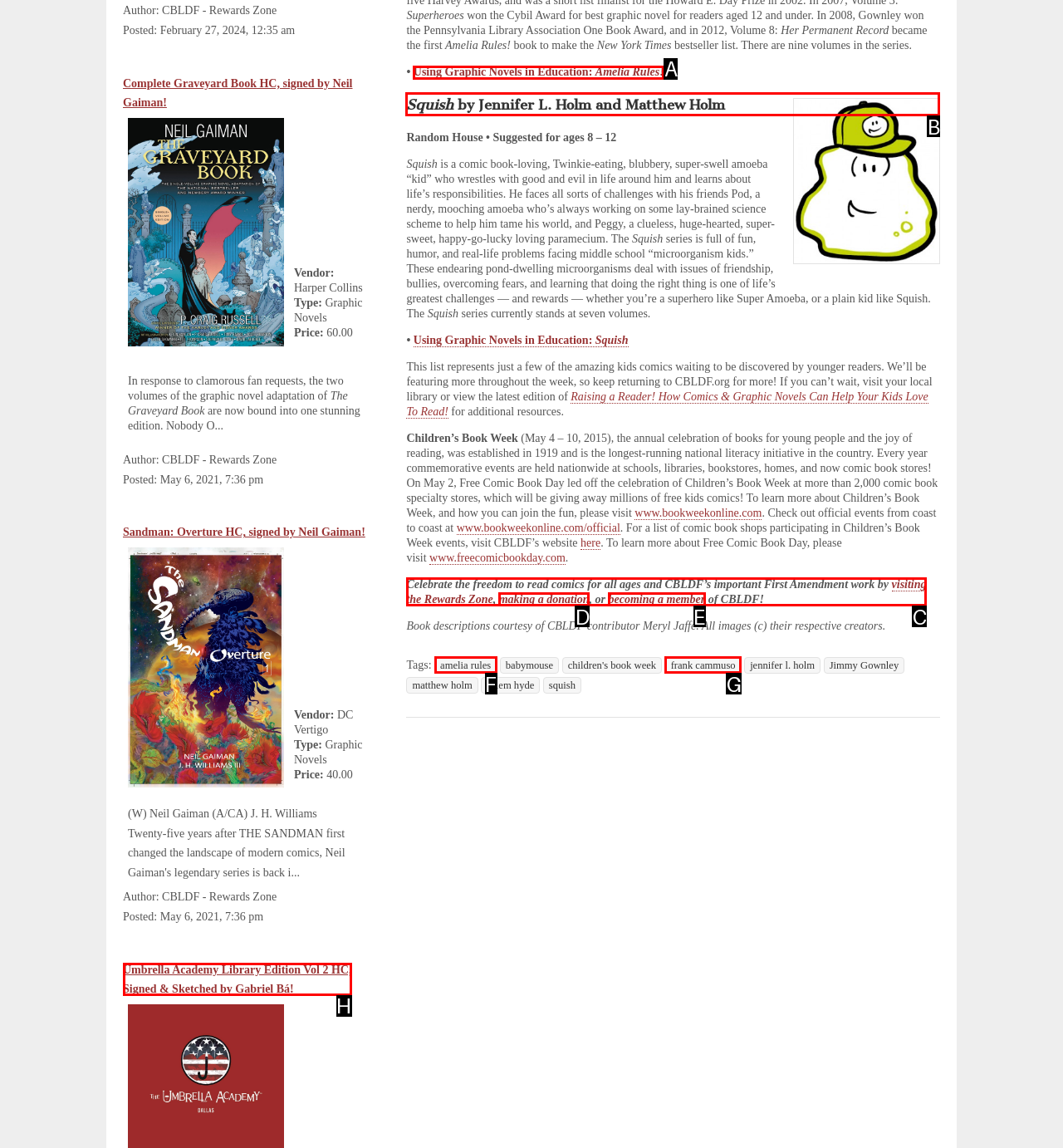Determine the letter of the UI element that will complete the task: Read about the Squish series
Reply with the corresponding letter.

B